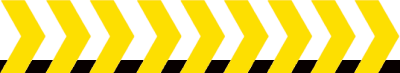What direction do the arrows point?
Based on the visual content, answer with a single word or a brief phrase.

To the right